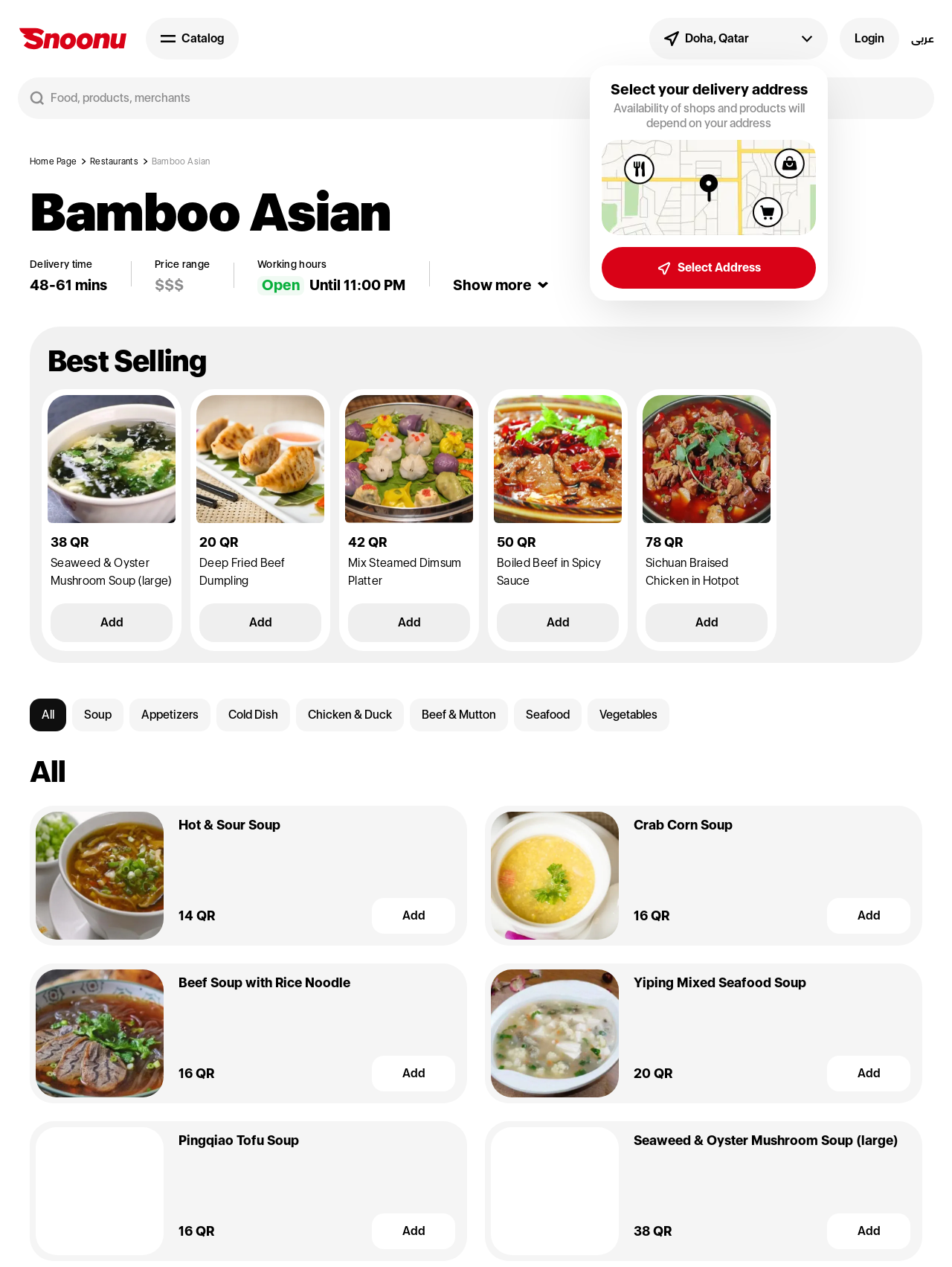Locate the bounding box coordinates of the segment that needs to be clicked to meet this instruction: "Search for something".

None